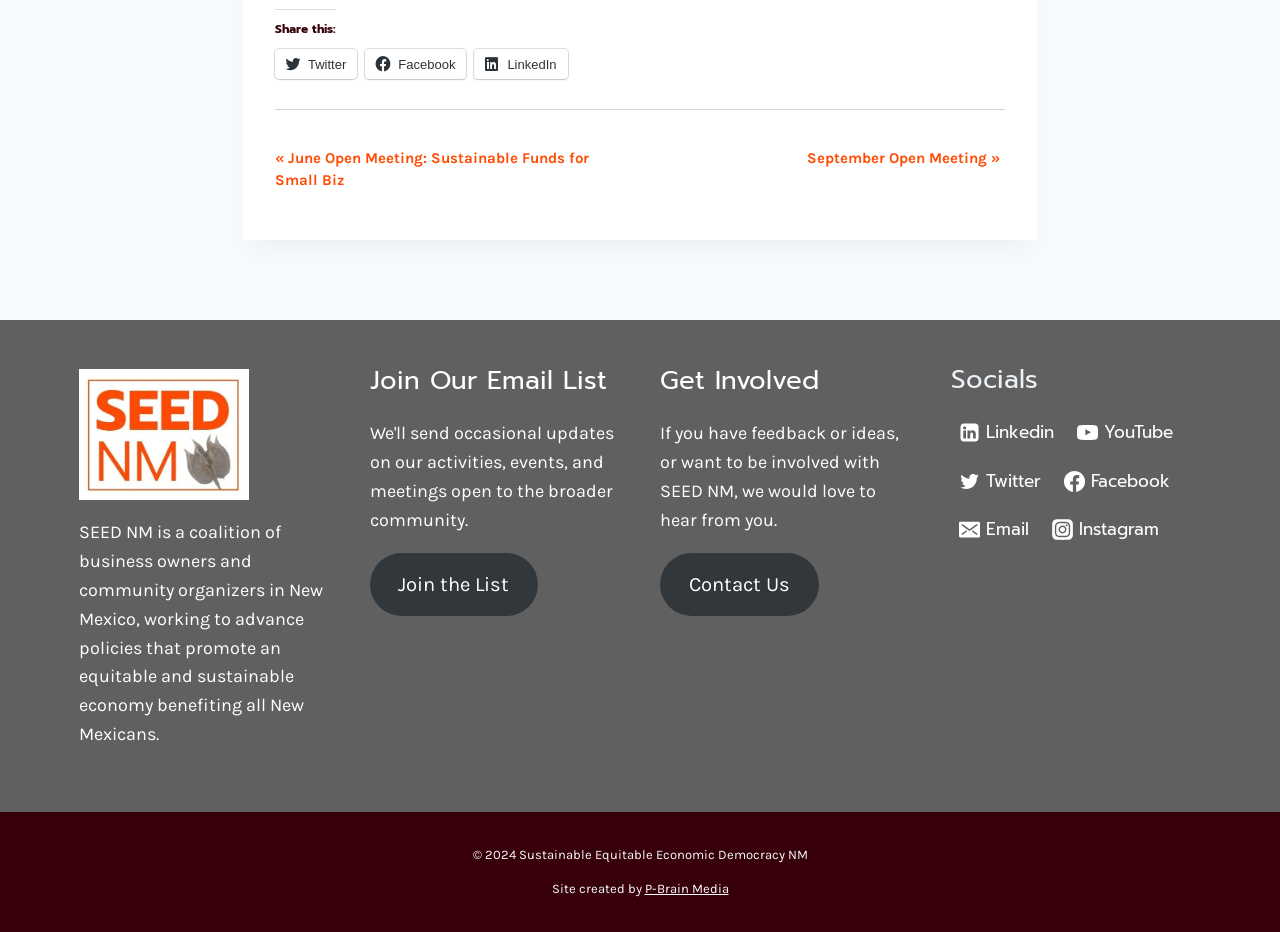Find and indicate the bounding box coordinates of the region you should select to follow the given instruction: "Join the email list".

[0.289, 0.593, 0.421, 0.661]